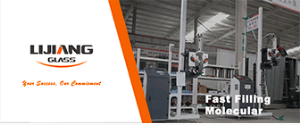Elaborate on all the key elements and details present in the image.

The image displays a promotional banner for Lijiang Glass, highlighting their innovative offerings in the glass industry. The left side features the company logo prominently, which is accompanied by a tagline that emphasizes their commitment to customer success and convenience. The right side of the banner showcases a modern industrial setting with machinery that suggests advanced technology related to glass filling processes. The text "Fast Filling Molecular" indicates a focus on efficient and advanced filling solutions, reflecting the company’s dedication to quality and innovation in their products. The overall design is sleek and professional, effectively communicating the brand’s identity and expertise in the market.